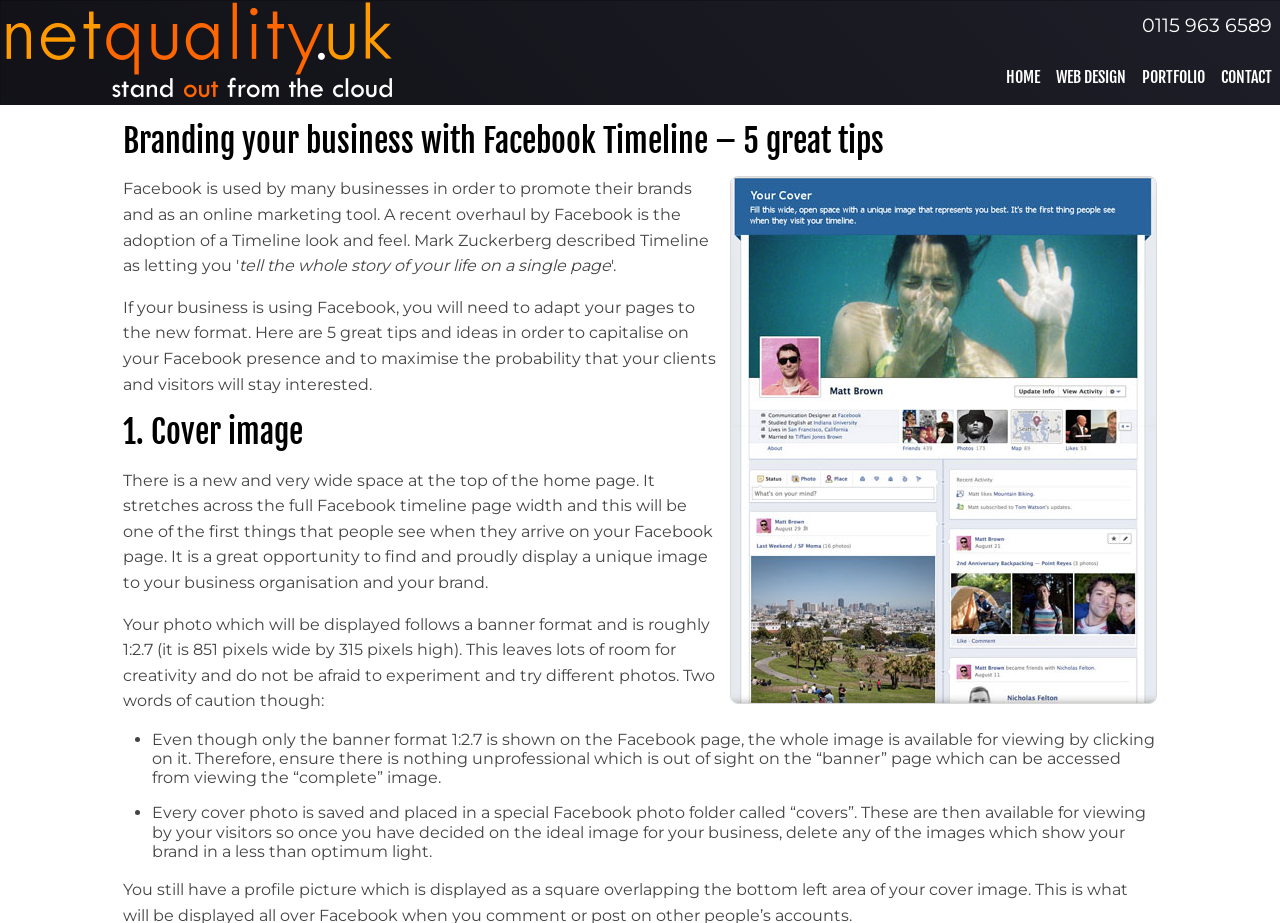Find the bounding box coordinates of the UI element according to this description: "Home".

[0.786, 0.073, 0.813, 0.095]